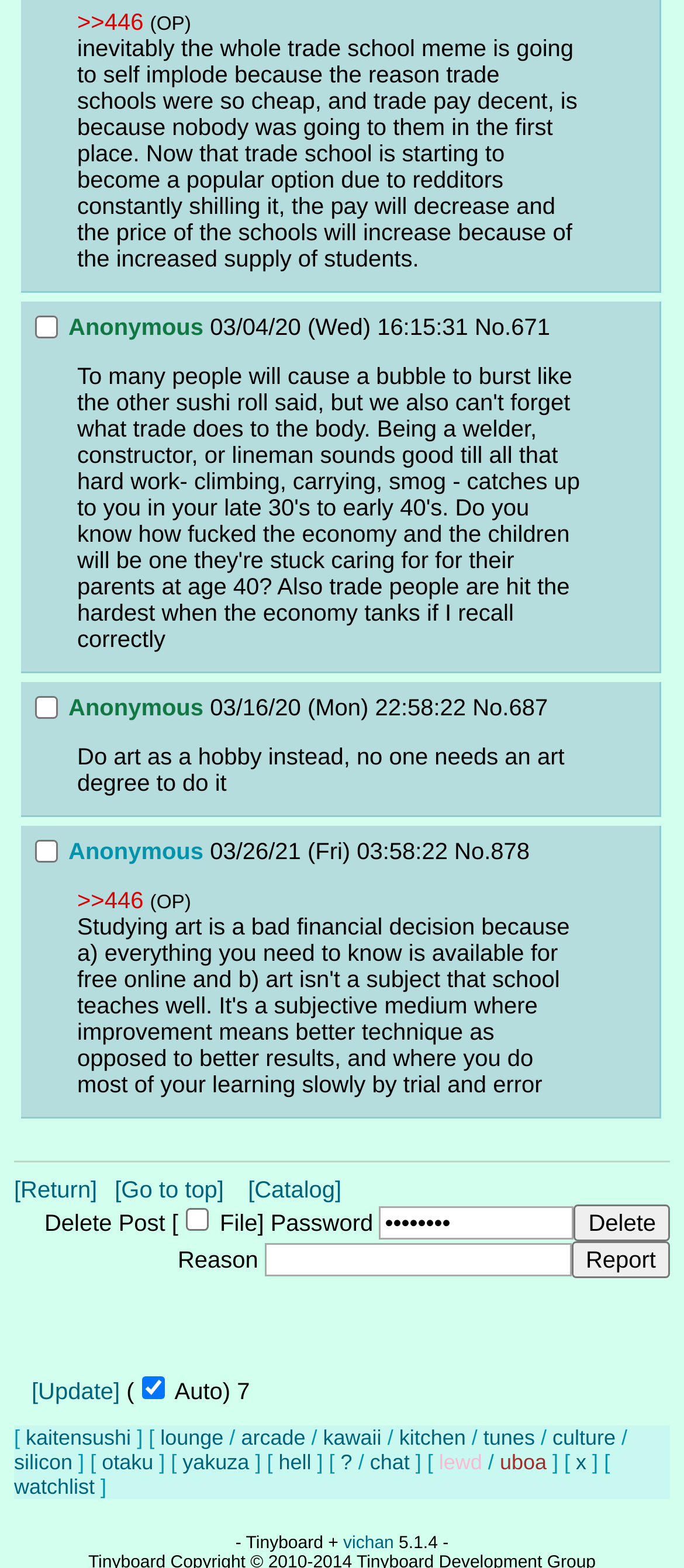What is the name of the software used to run this website?
Please give a detailed answer to the question using the information shown in the image.

I found the name of the software used to run this website by looking at the static text element at the bottom of the page. The text mentions 'Tinyboard 5.1.4'.